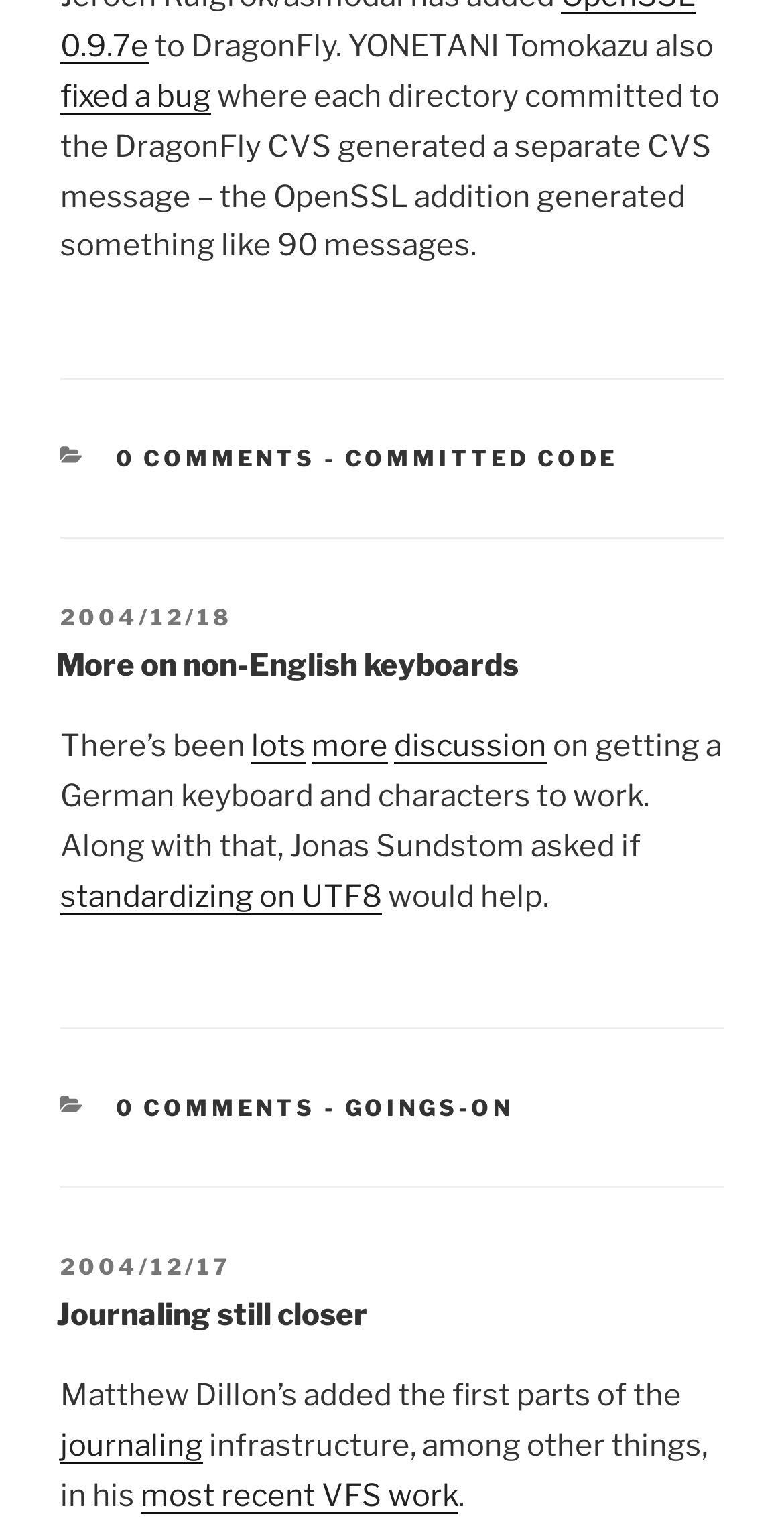What is the date of the first post?
Utilize the information in the image to give a detailed answer to the question.

I found the date of the first post by looking at the 'POSTED ON' section in the first article, which is located at the top of the webpage. The date is linked and has a time element associated with it.